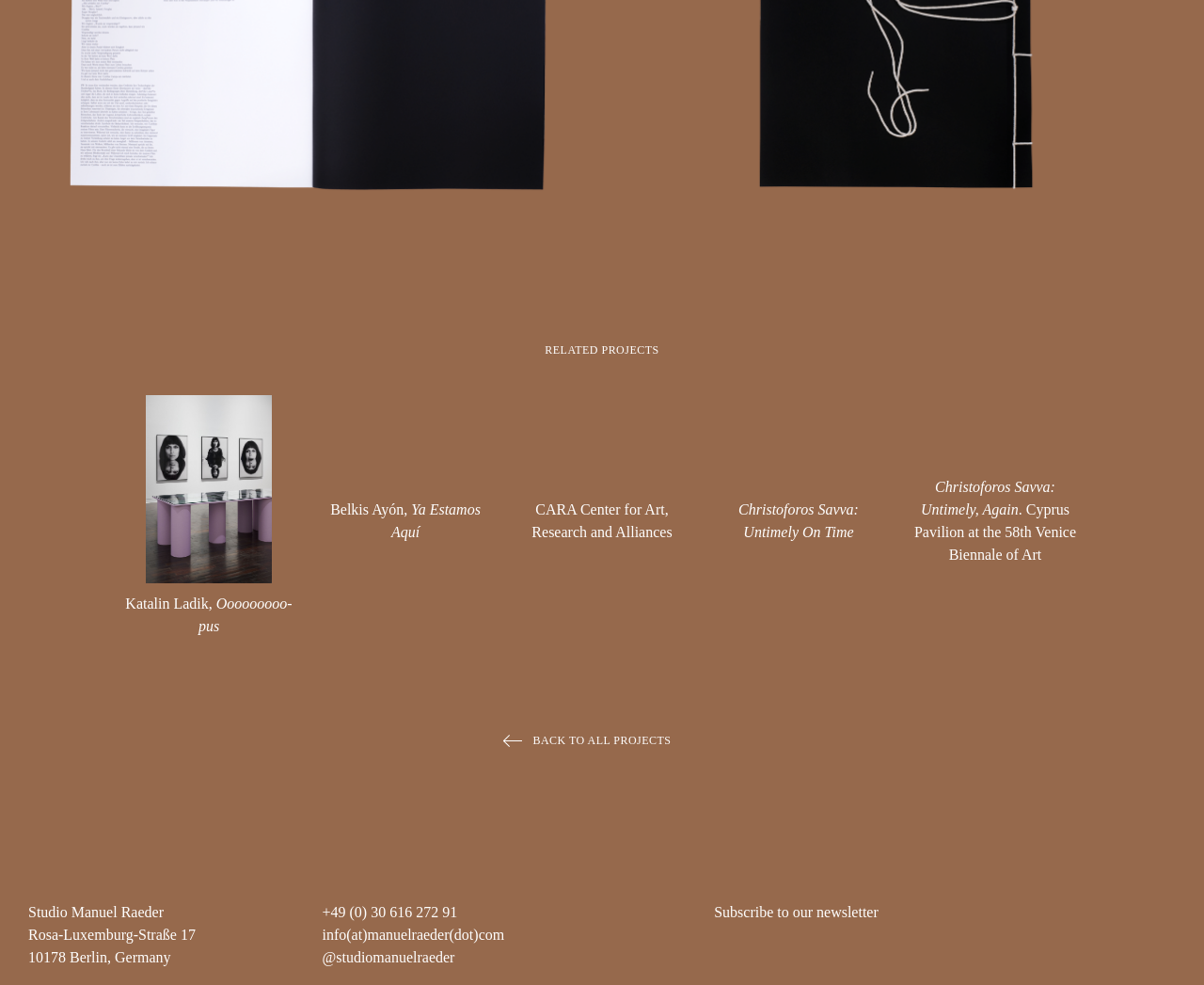Find the bounding box coordinates of the element's region that should be clicked in order to follow the given instruction: "go back to all projects". The coordinates should consist of four float numbers between 0 and 1, i.e., [left, top, right, bottom].

[0.443, 0.745, 0.557, 0.758]